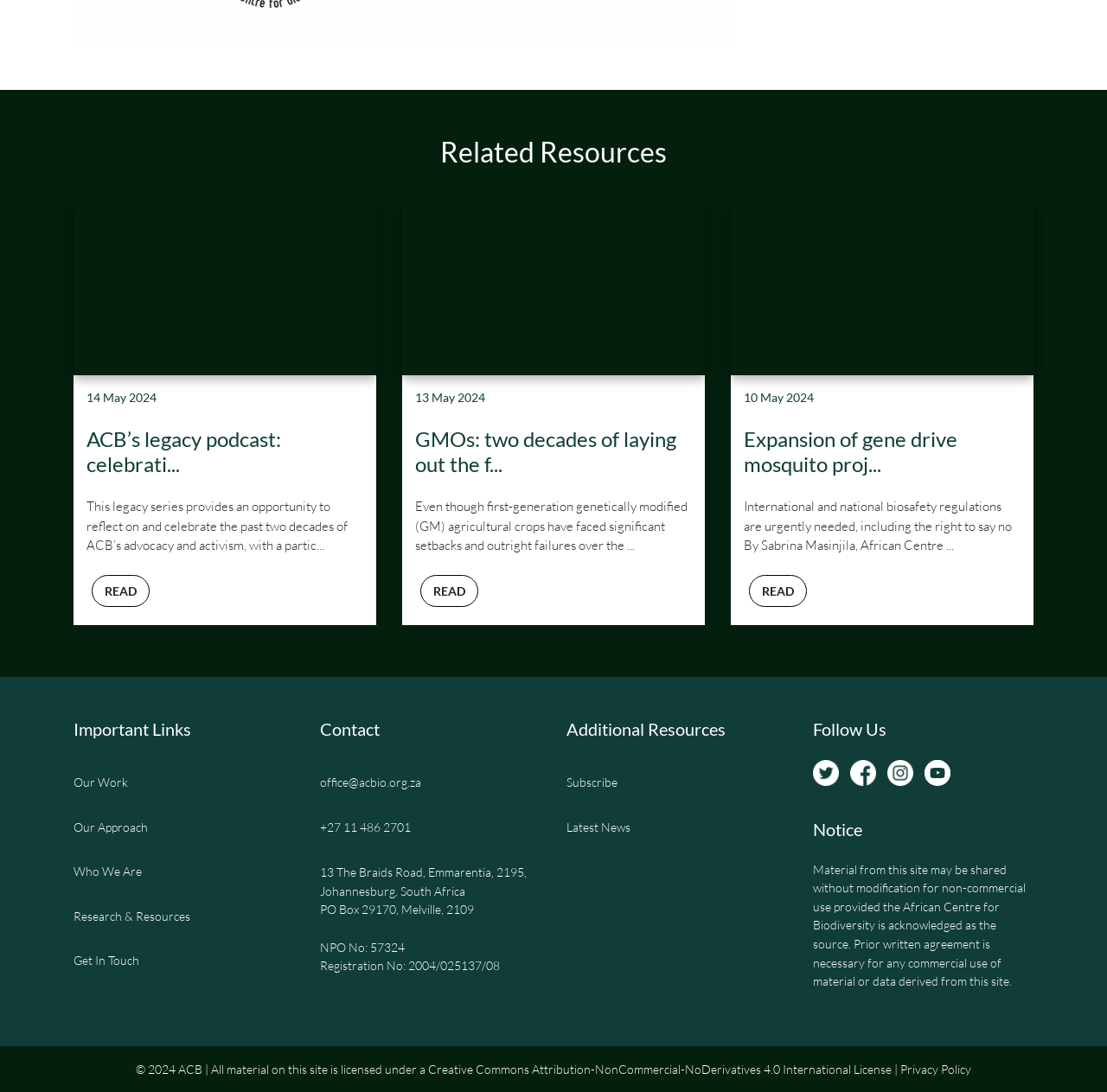What is the registration number of the organization?
Look at the image and answer with only one word or phrase.

2004/025137/08